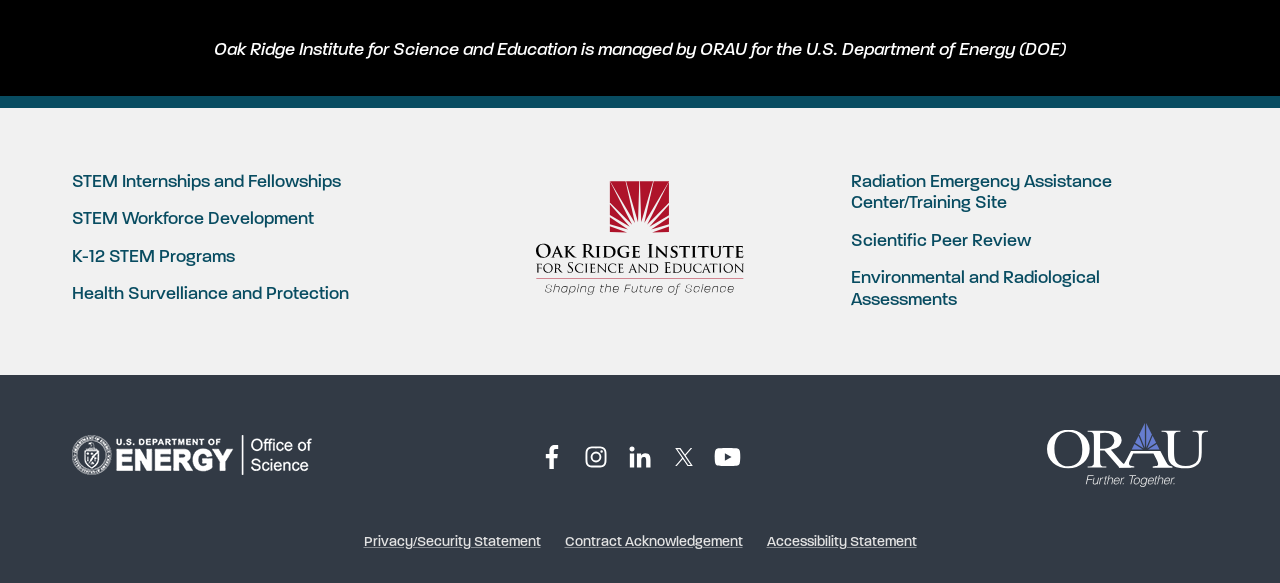Could you highlight the region that needs to be clicked to execute the instruction: "Go to Facebook"?

[0.416, 0.75, 0.447, 0.819]